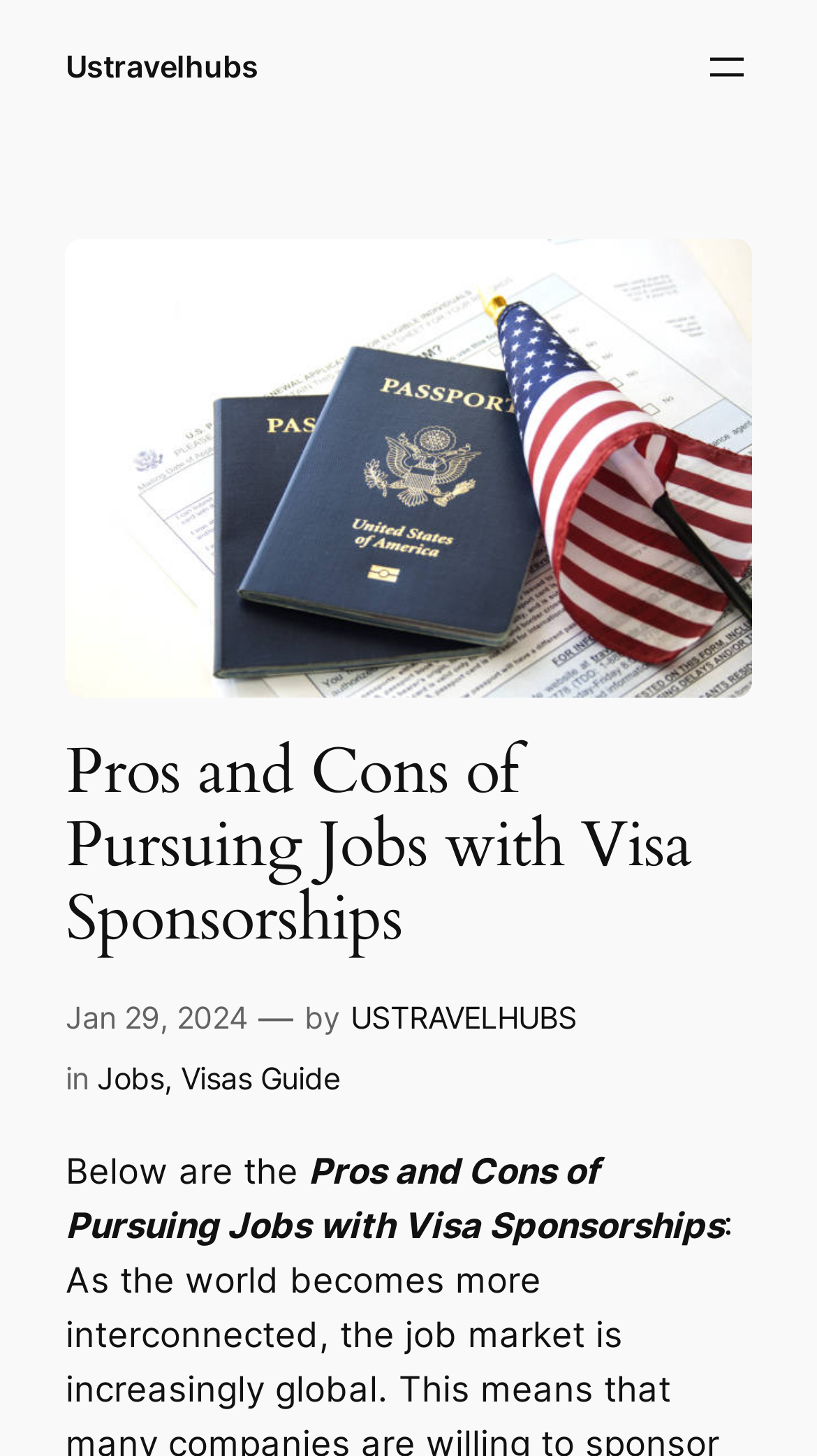What is the image above the heading about?
Respond to the question with a single word or phrase according to the image.

passports with American Flag